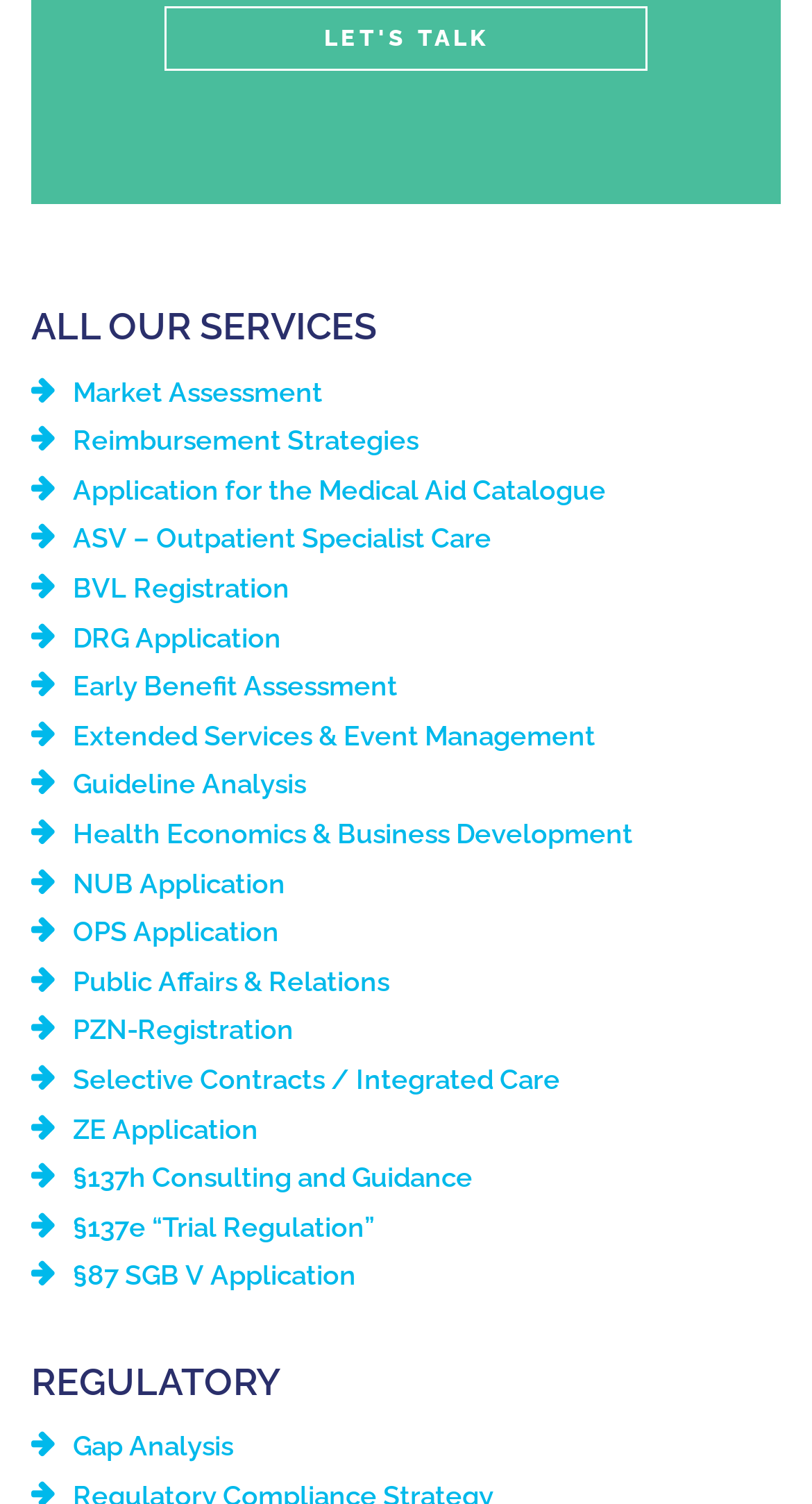Determine the bounding box coordinates of the clickable element to complete this instruction: "Explore Market Assessment". Provide the coordinates in the format of four float numbers between 0 and 1, [left, top, right, bottom].

[0.038, 0.25, 0.397, 0.271]